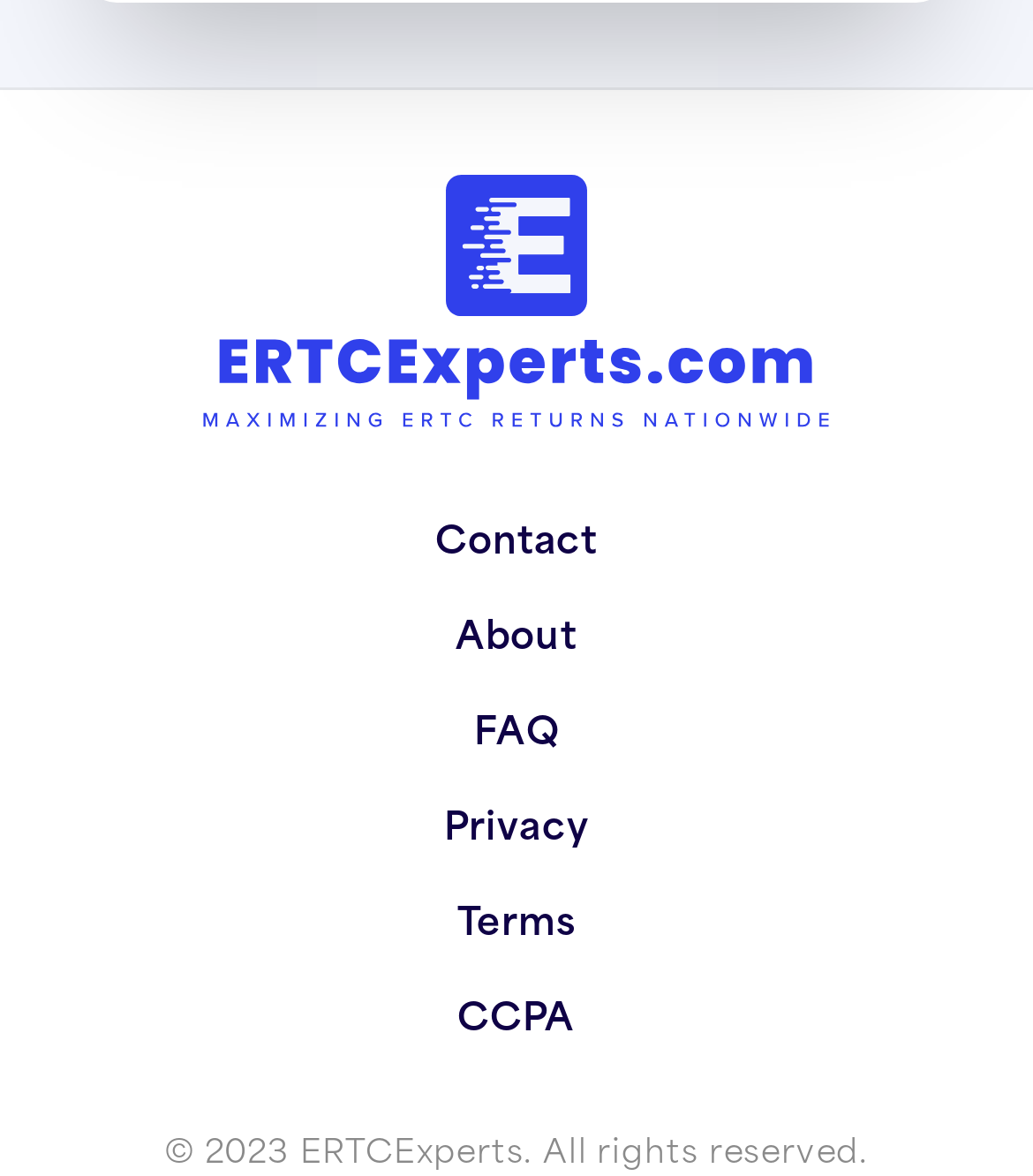Please determine the bounding box coordinates for the UI element described here. Use the format (top-left x, top-left y, bottom-right x, bottom-right y) with values bounded between 0 and 1: Main Menu

None